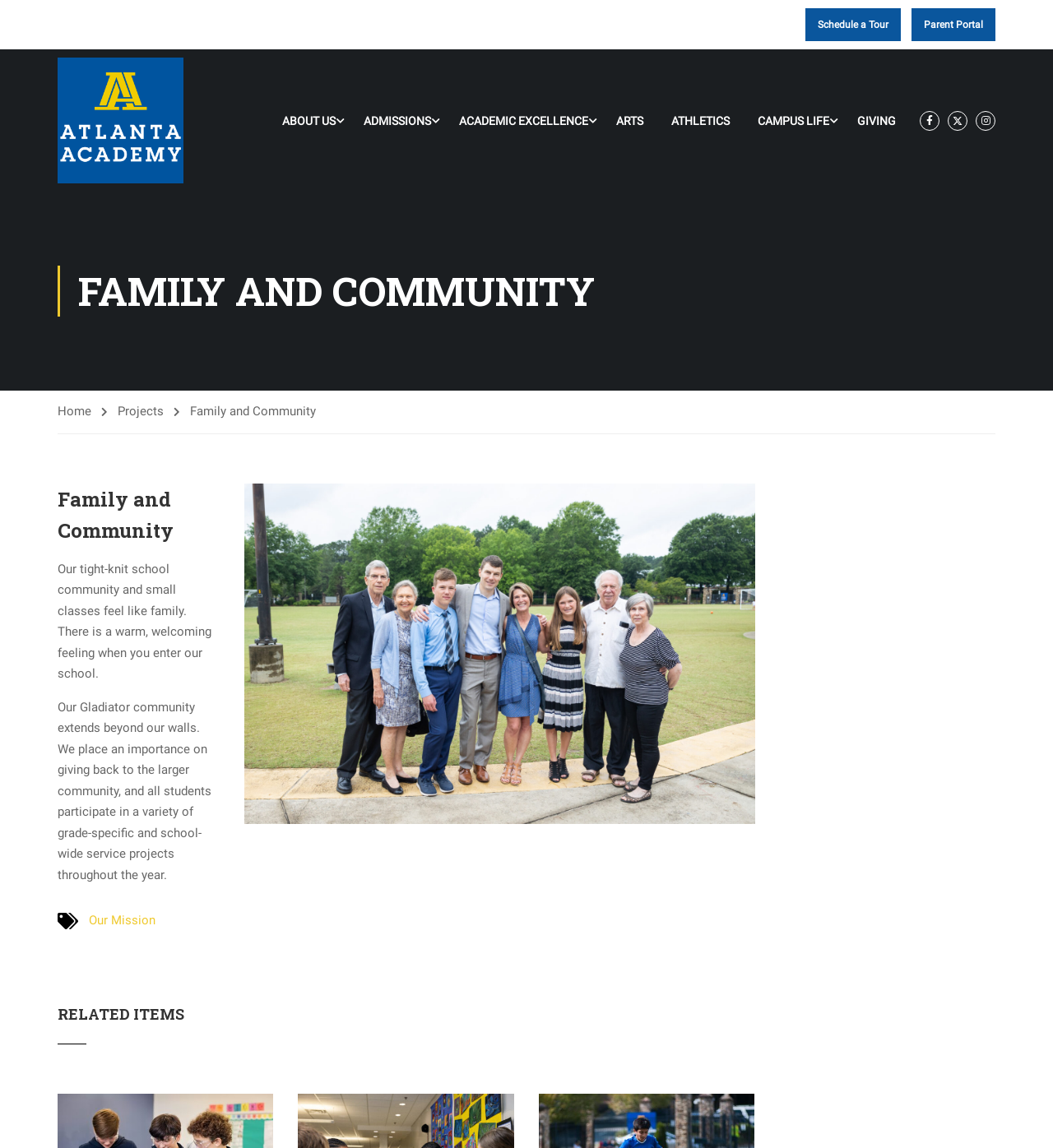Answer in one word or a short phrase: 
What is the theme of the webpage?

School community